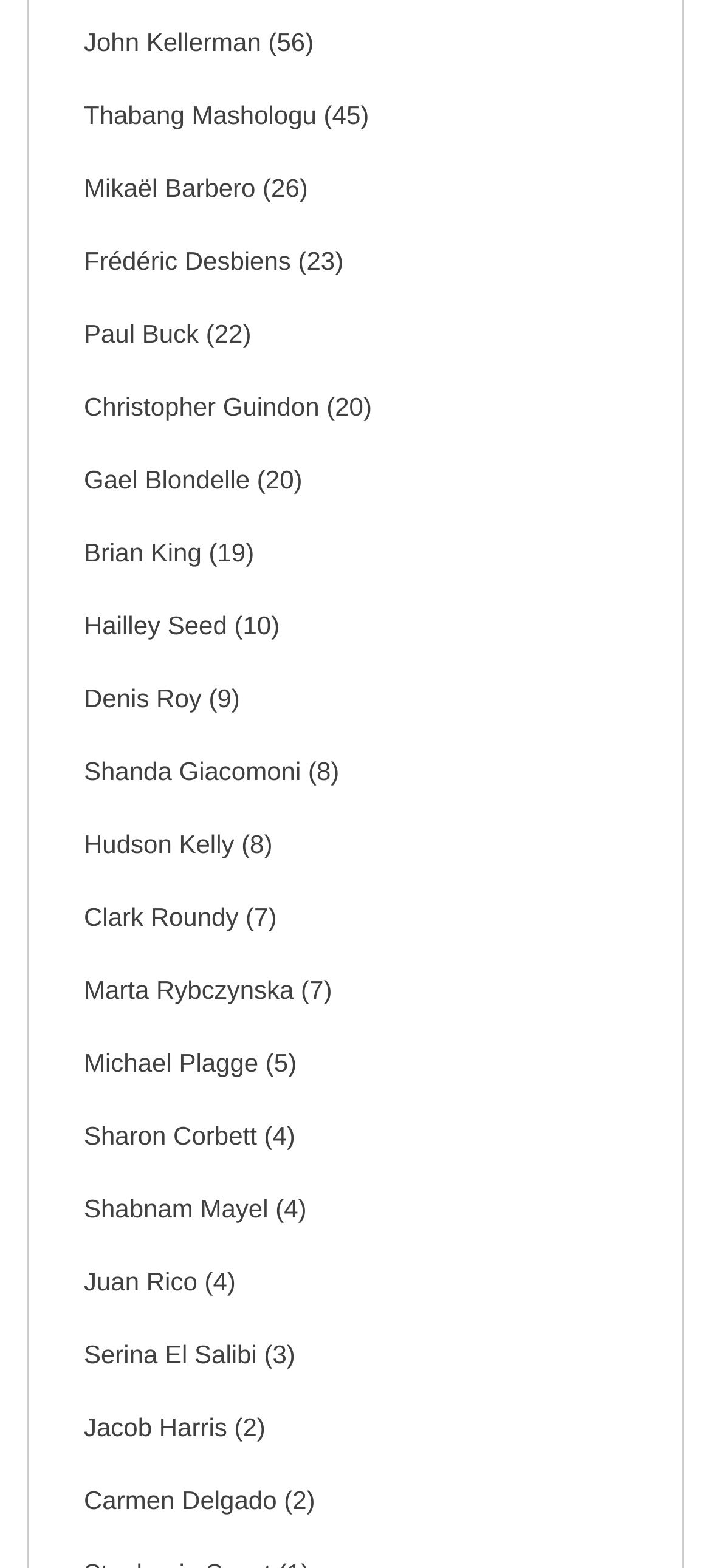How many links are there on the webpage?
Answer the question with as much detail as you can, using the image as a reference.

I counted the number of links on the webpage and found that there are 21 links in total.